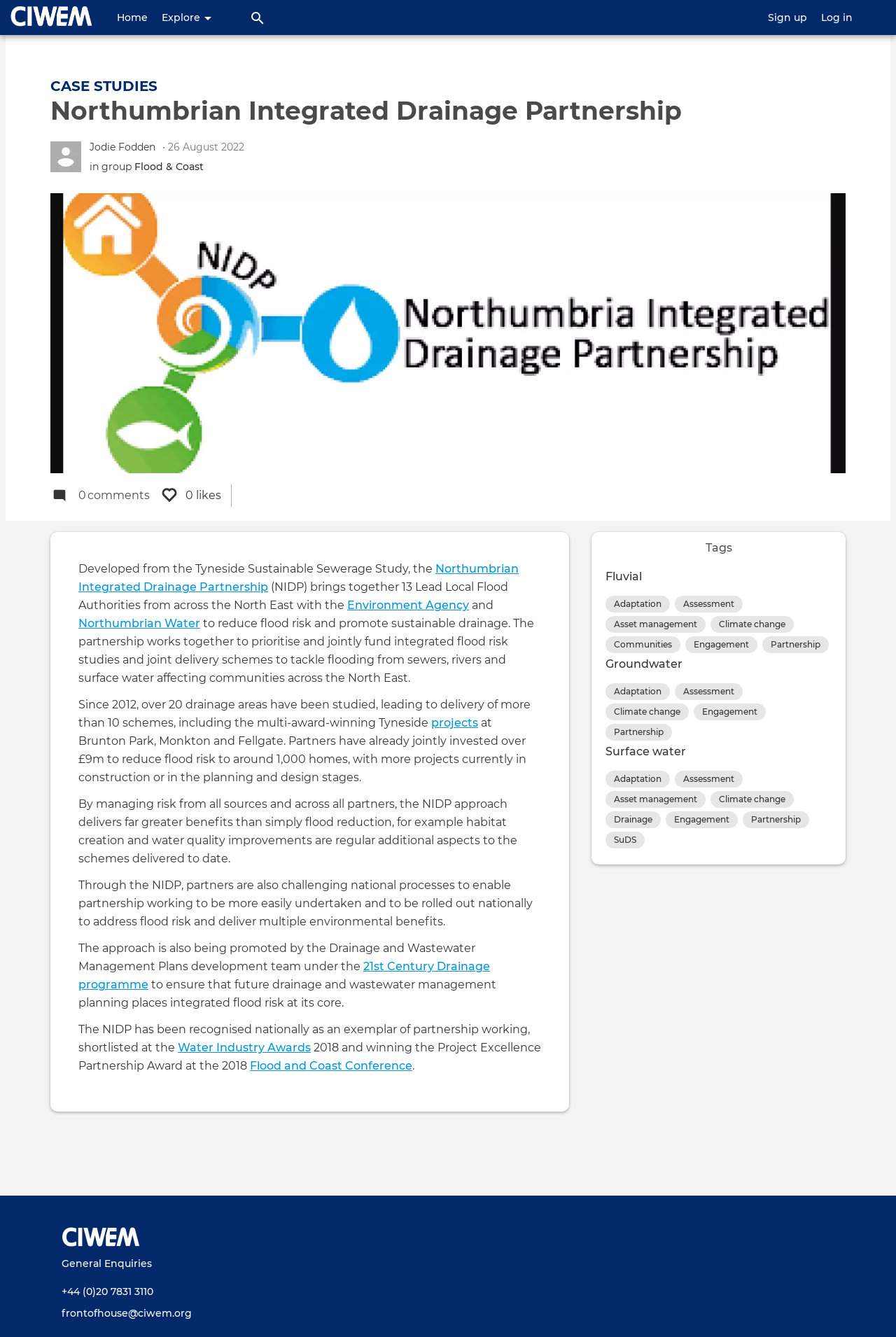Please locate the bounding box coordinates of the element that needs to be clicked to achieve the following instruction: "Click on the 'Flood & Coast' link". The coordinates should be four float numbers between 0 and 1, i.e., [left, top, right, bottom].

[0.15, 0.12, 0.227, 0.129]